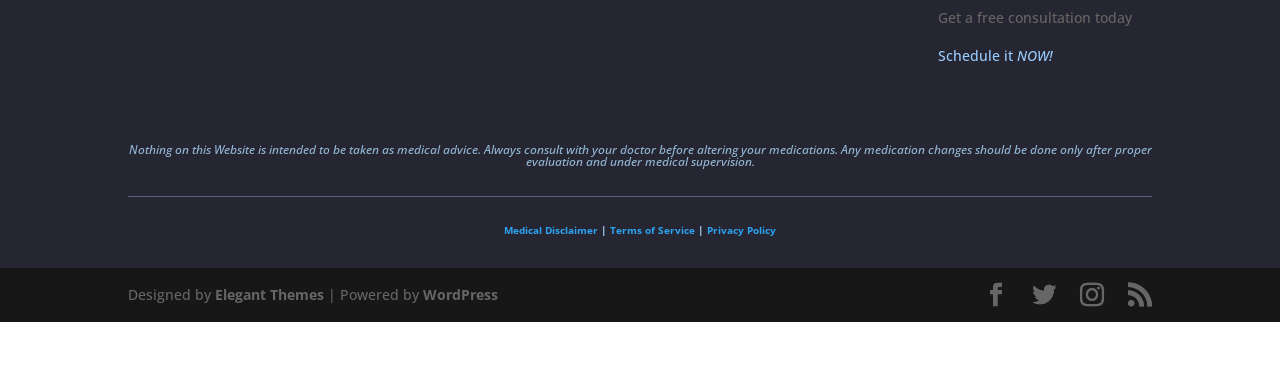Given the description of the UI element: "Terms of Service", predict the bounding box coordinates in the form of [left, top, right, bottom], with each value being a float between 0 and 1.

[0.477, 0.596, 0.543, 0.633]